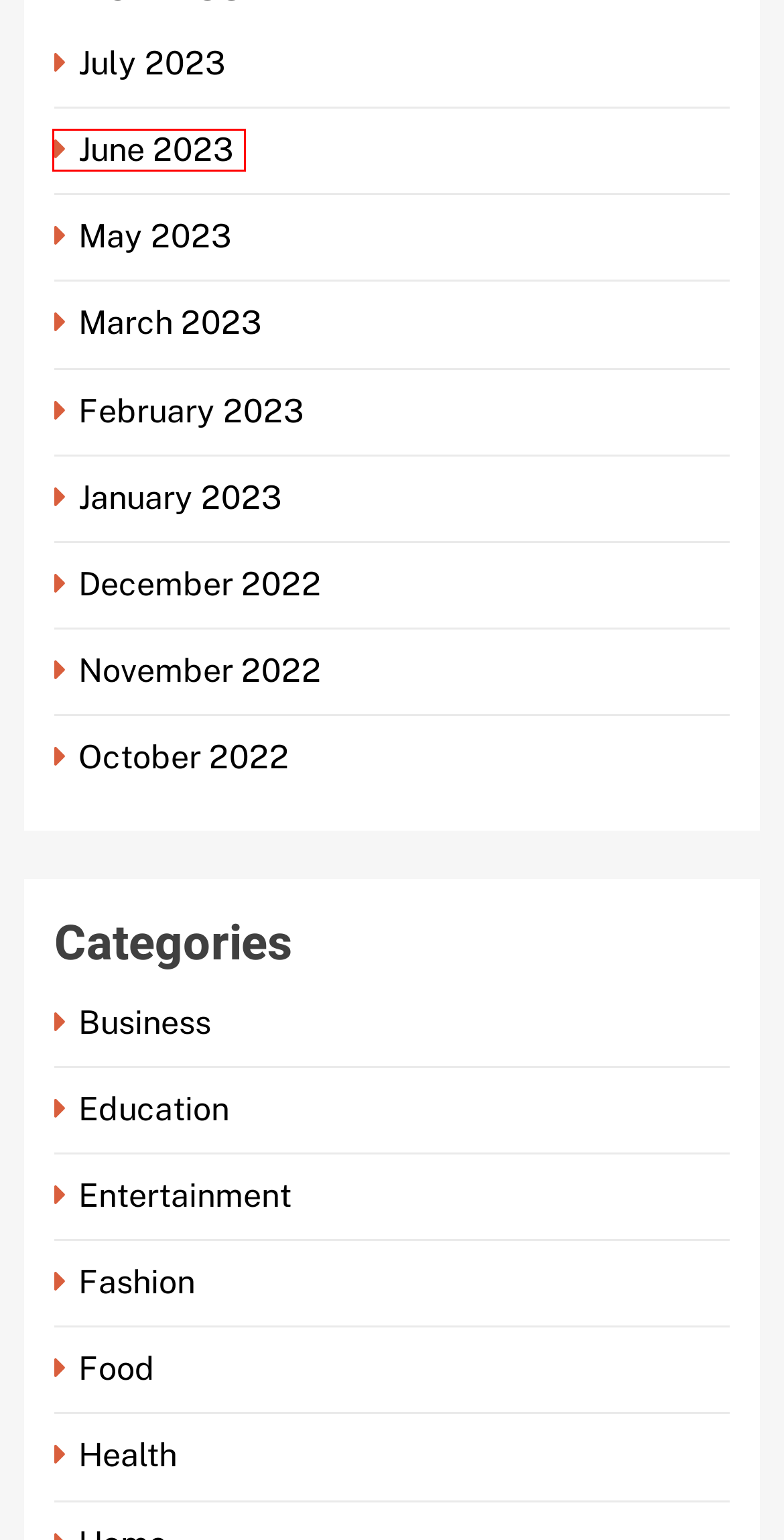Analyze the webpage screenshot with a red bounding box highlighting a UI element. Select the description that best matches the new webpage after clicking the highlighted element. Here are the options:
A. May 2023 - Look Magazines
B. Education Archives - Look Magazines
C. June 2023 - Look Magazines
D. Fashion Archives - Look Magazines
E. Business Archives - Look Magazines
F. February 2023 - Look Magazines
G. March 2023 - Look Magazines
H. Food Archives - Look Magazines

C